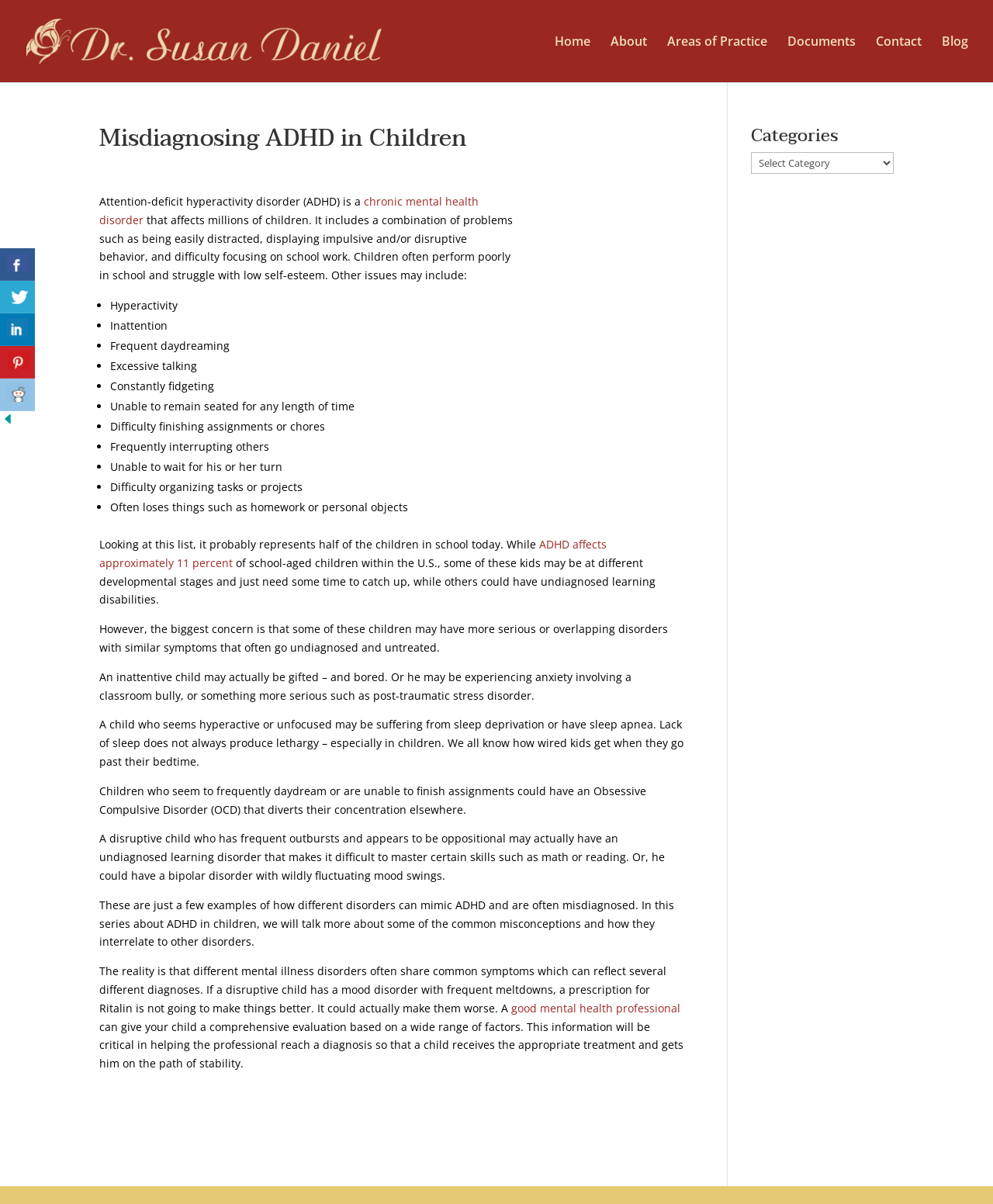Provide the bounding box coordinates of the section that needs to be clicked to accomplish the following instruction: "Click on the 'About' link."

[0.615, 0.03, 0.652, 0.068]